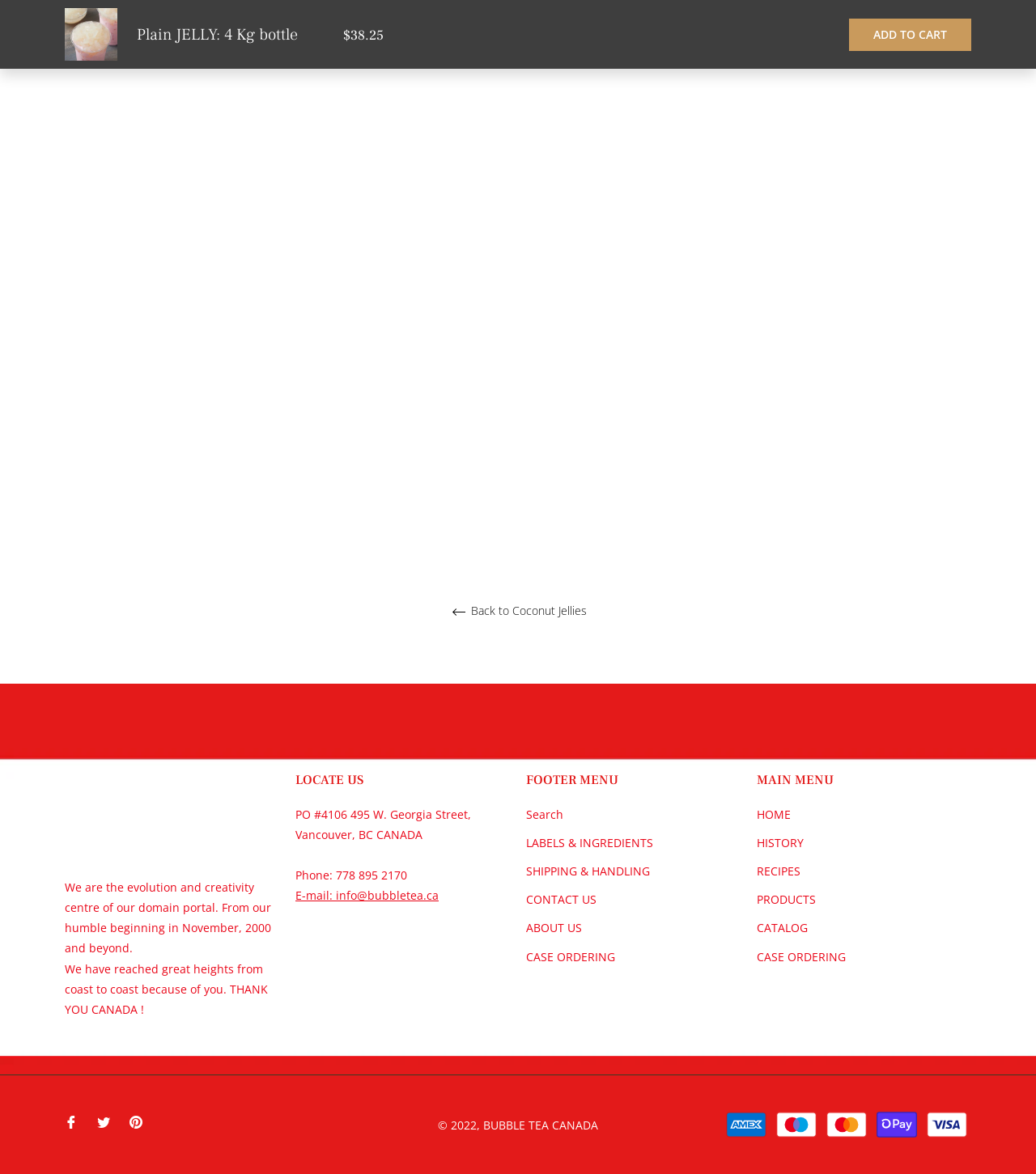Provide the bounding box coordinates for the area that should be clicked to complete the instruction: "Click the 'ADD TO CART' button".

[0.82, 0.016, 0.938, 0.043]